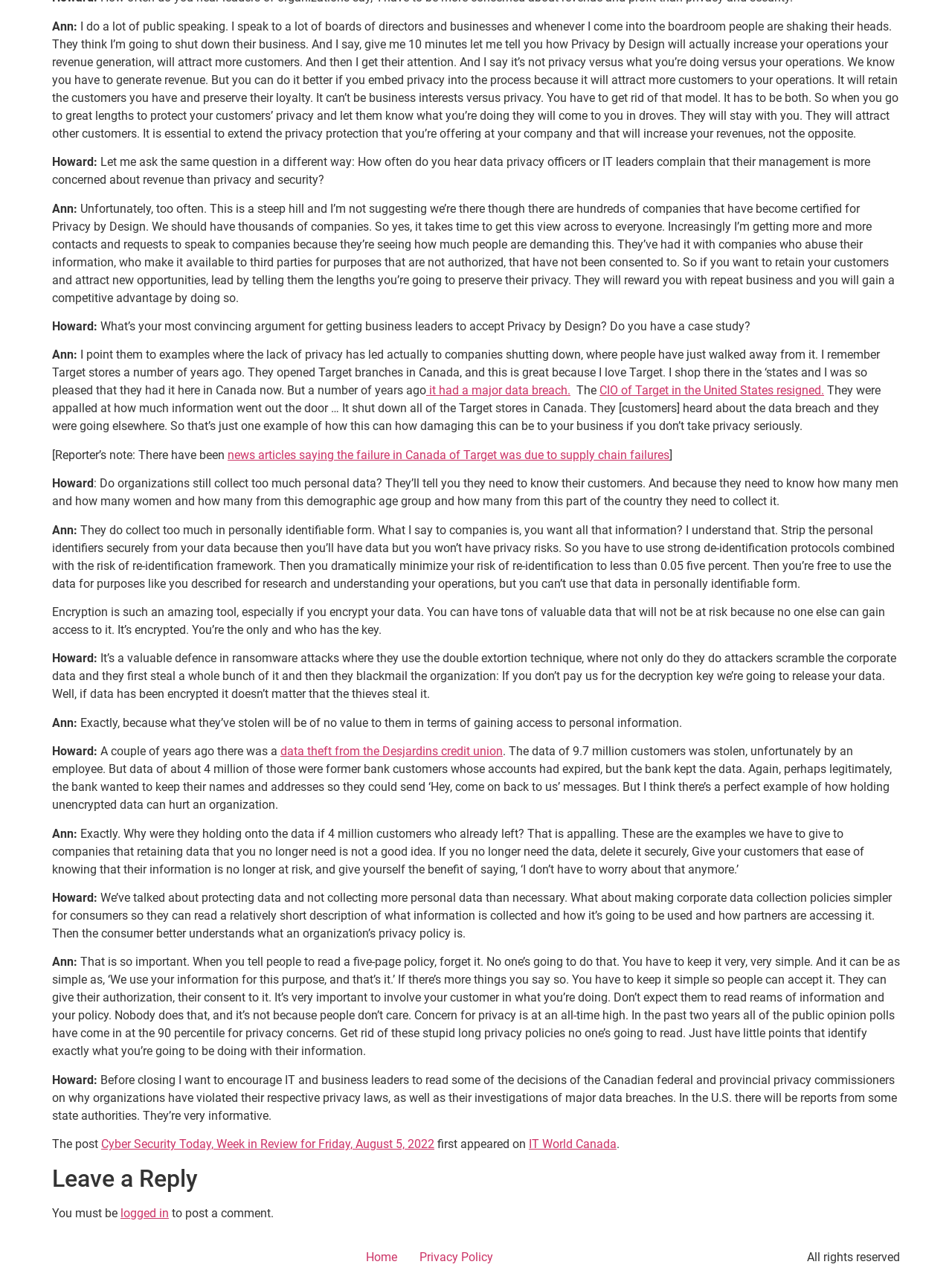Find the bounding box coordinates for the HTML element described as: "IT World Canada". The coordinates should consist of four float values between 0 and 1, i.e., [left, top, right, bottom].

[0.555, 0.887, 0.648, 0.898]